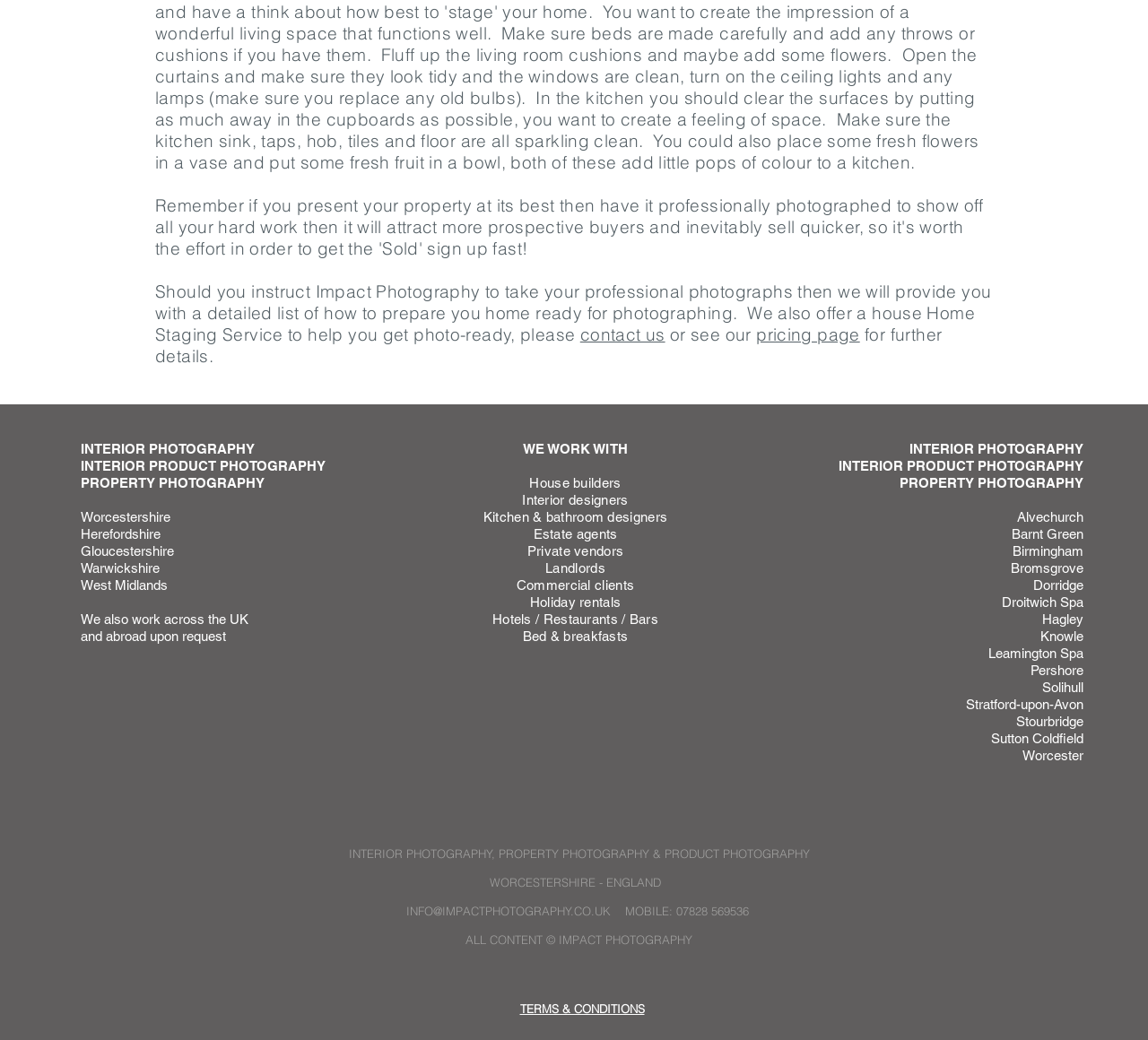Locate the bounding box coordinates of the element that should be clicked to fulfill the instruction: "contact us".

[0.505, 0.311, 0.579, 0.332]